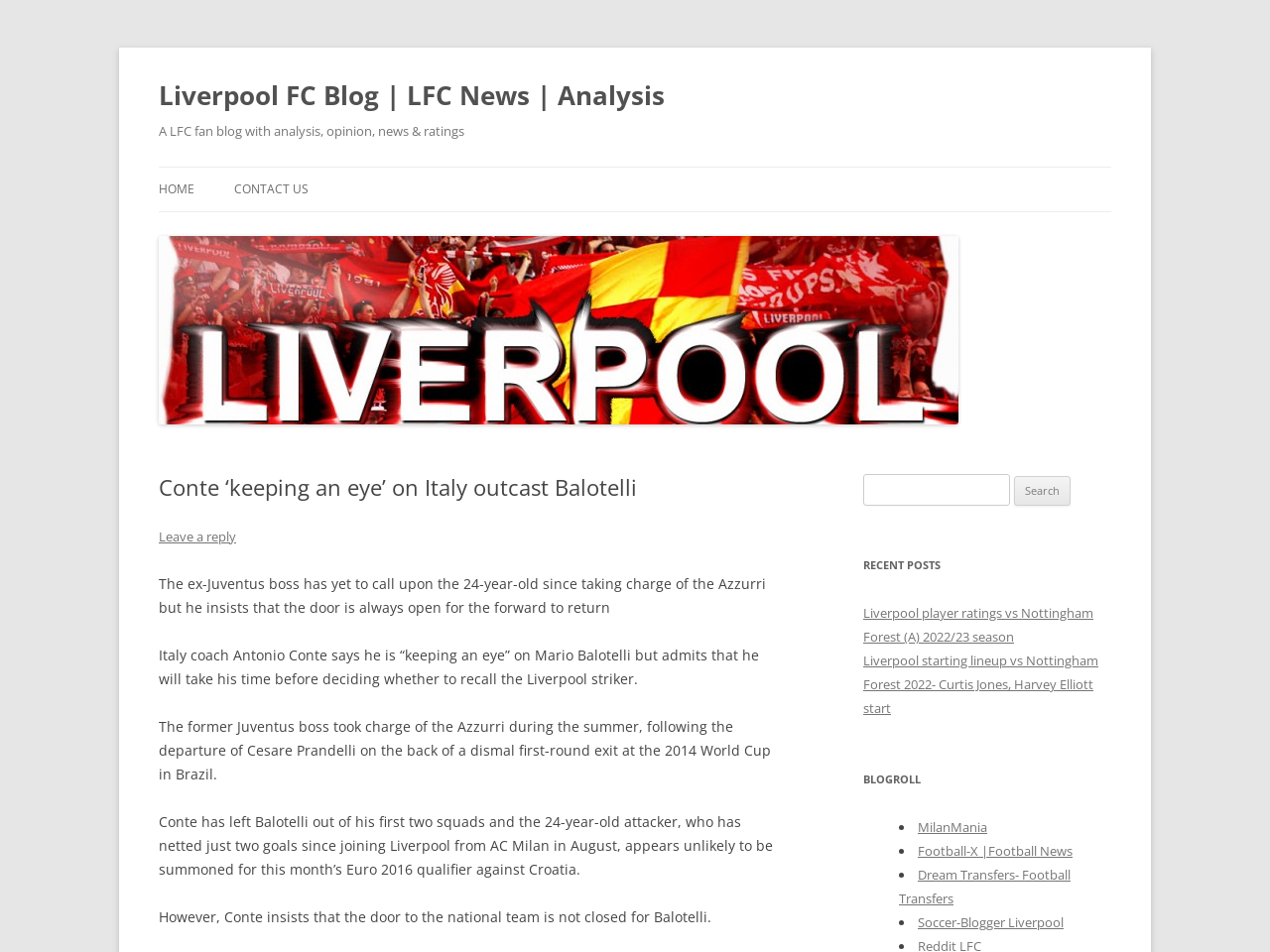Use a single word or phrase to answer this question: 
Who is the coach of the Italy national team mentioned in the article?

Antonio Conte